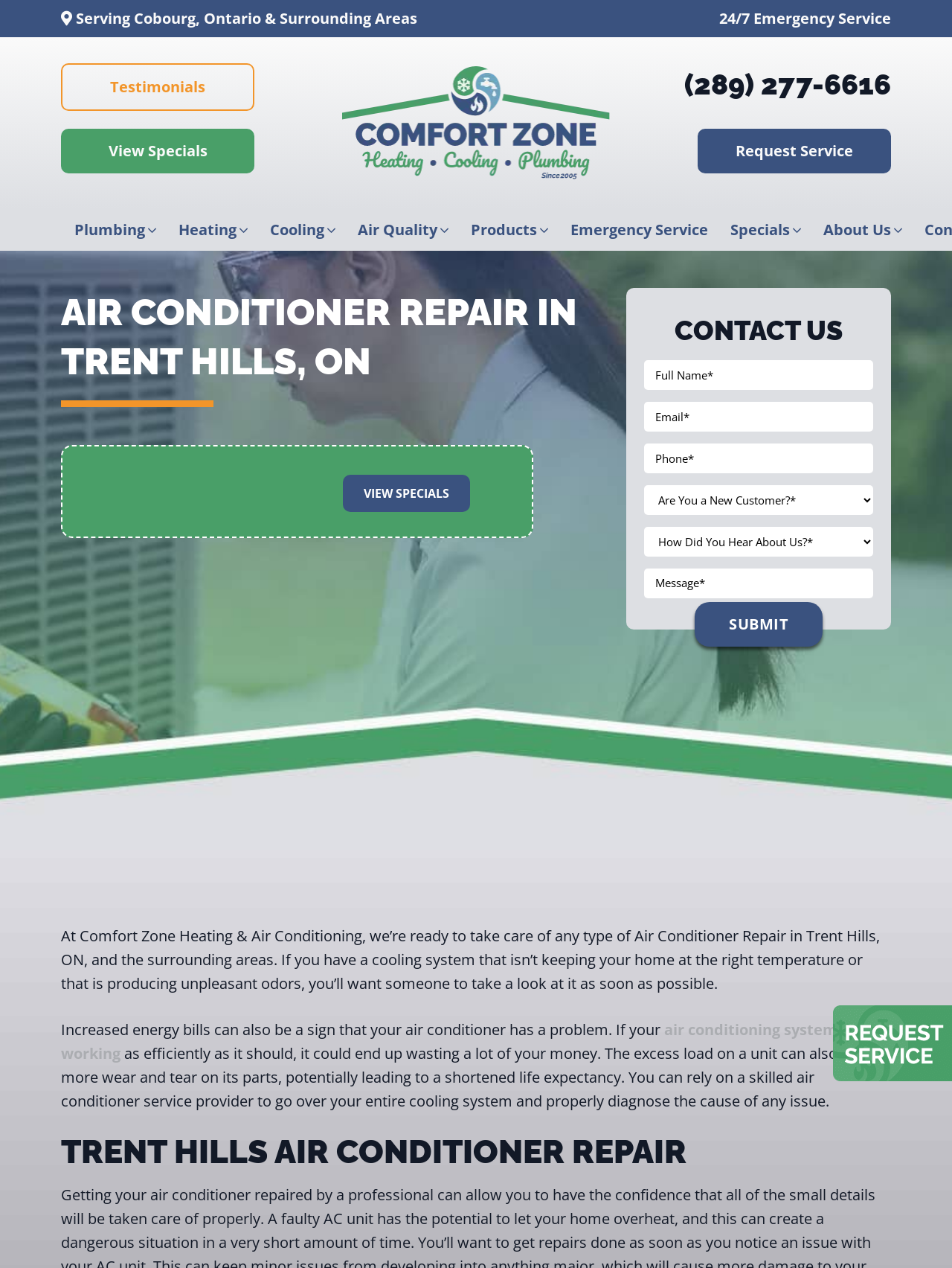Can you give a comprehensive explanation to the question given the content of the image?
What is the phone number to request service?

I found the phone number by looking at the link element with the text '(289) 277-6616' which is located at the top right corner of the webpage, below the '24/7 Emergency Service' text.